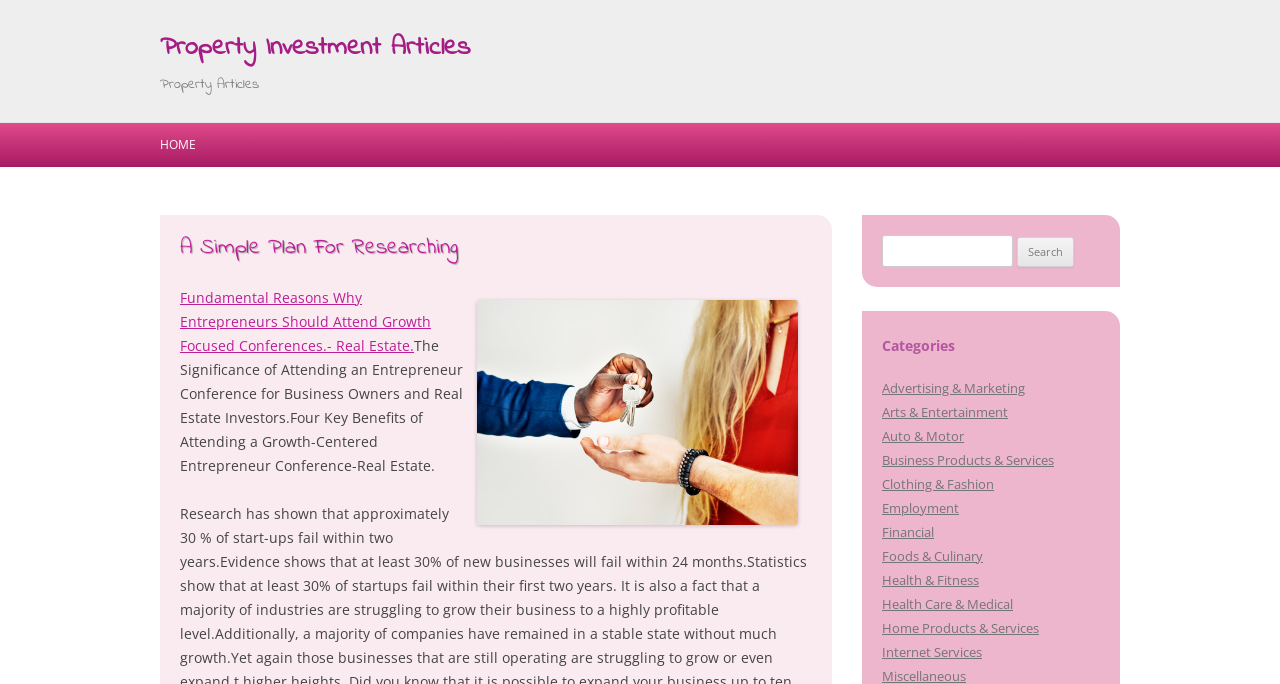Determine the bounding box coordinates of the element that should be clicked to execute the following command: "Click on Property Investment Articles link".

[0.125, 0.035, 0.367, 0.105]